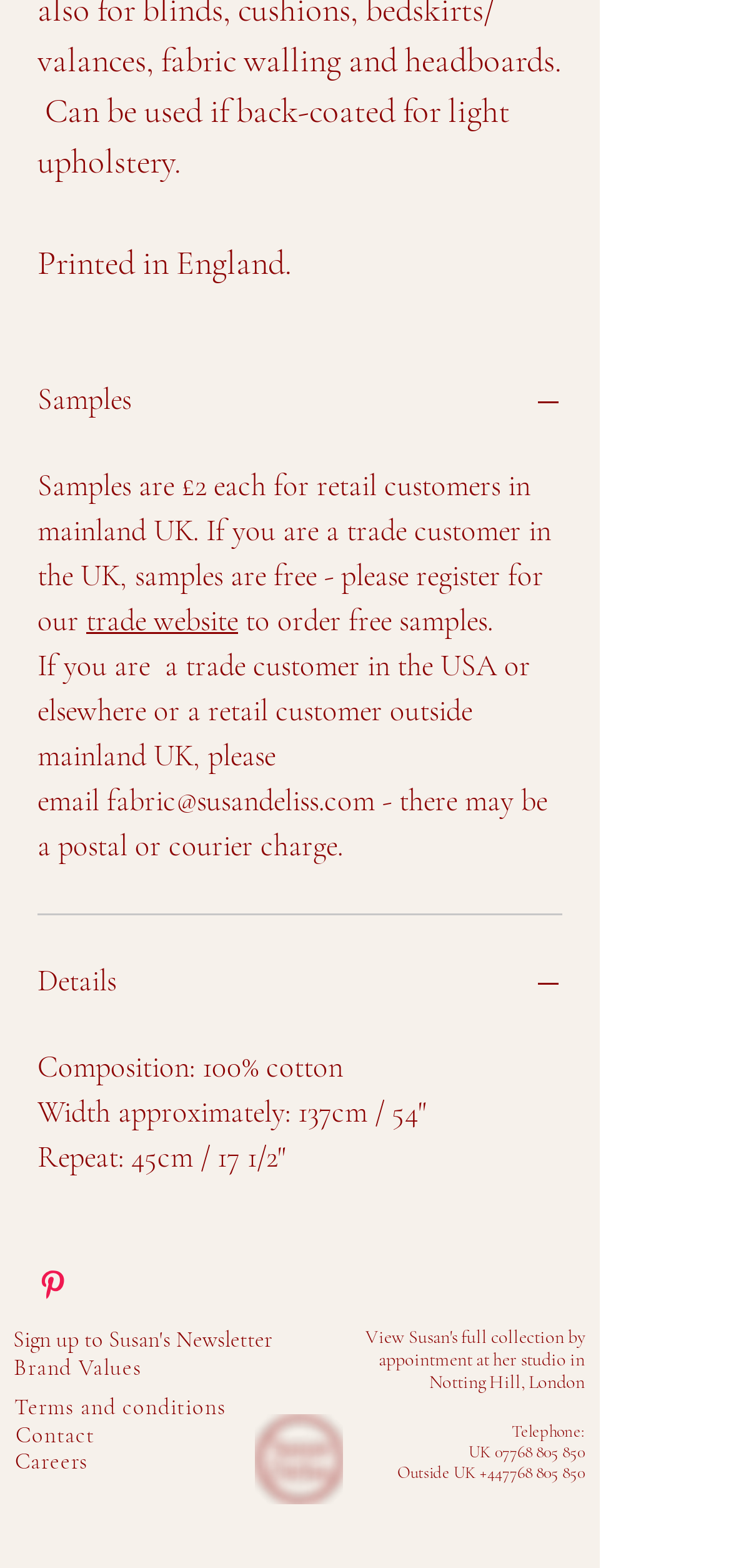Locate the UI element described by +447768 805 850 and provide its bounding box coordinates. Use the format (top-left x, top-left y, bottom-right x, bottom-right y) with all values as floating point numbers between 0 and 1.

[0.656, 0.933, 0.8, 0.946]